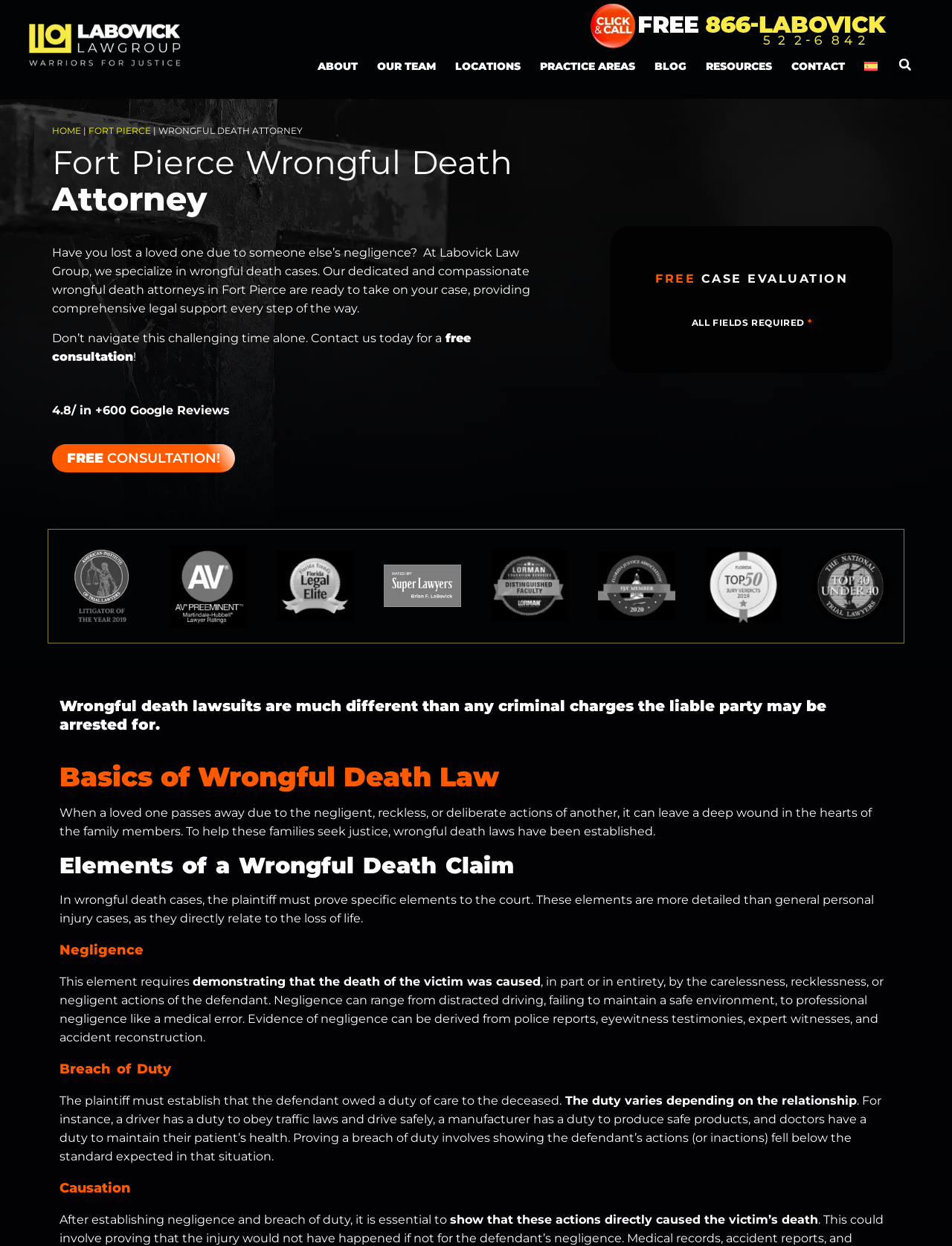Locate the coordinates of the bounding box for the clickable region that fulfills this instruction: "Click the LaBovick logo".

[0.023, 0.014, 0.214, 0.056]